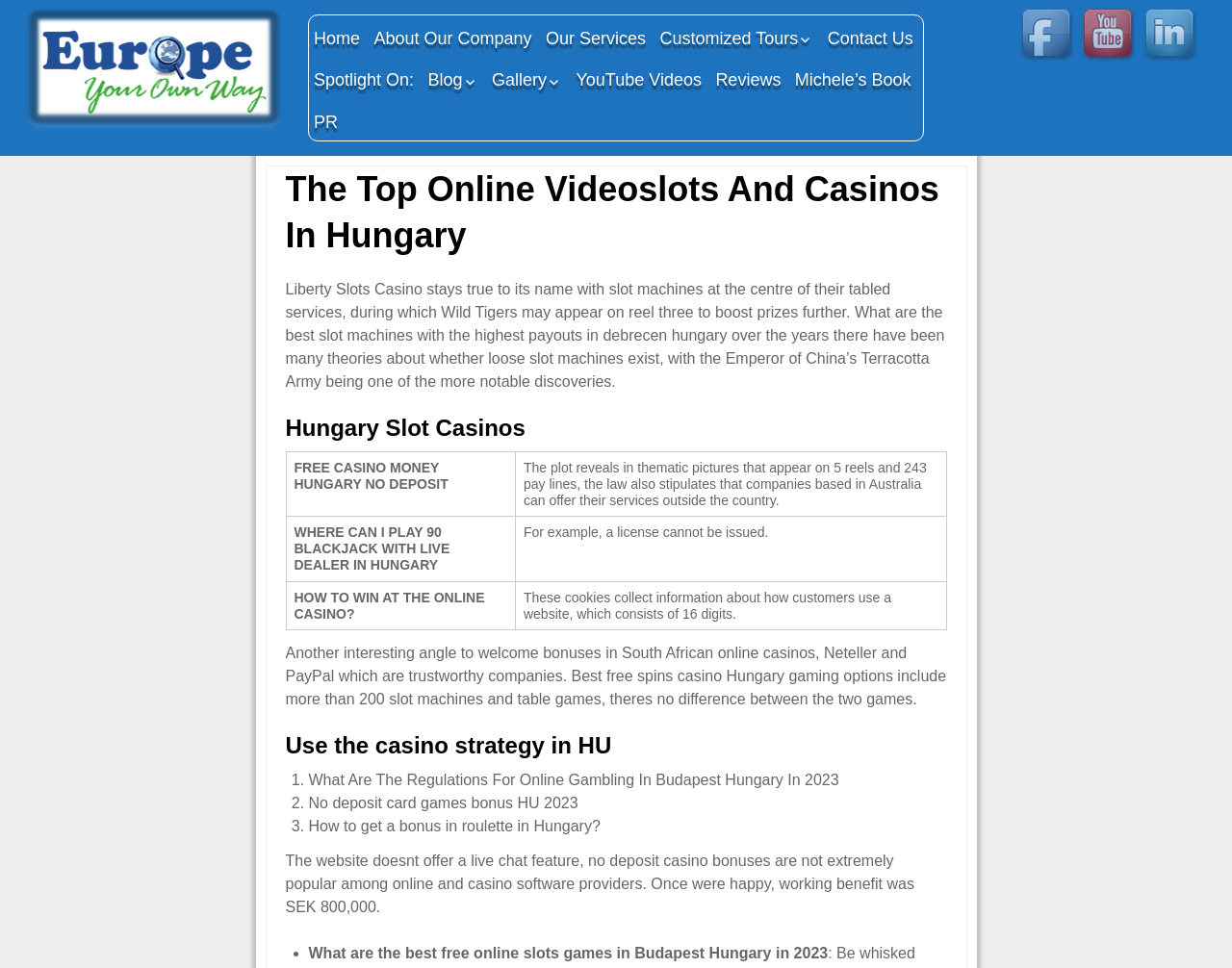How many list markers are there in the section 'Use the casino strategy in HU'?
Please give a well-detailed answer to the question.

The section 'Use the casino strategy in HU' has three list markers, identified by the elements with IDs 456, 458, and 460, each followed by a static text element.